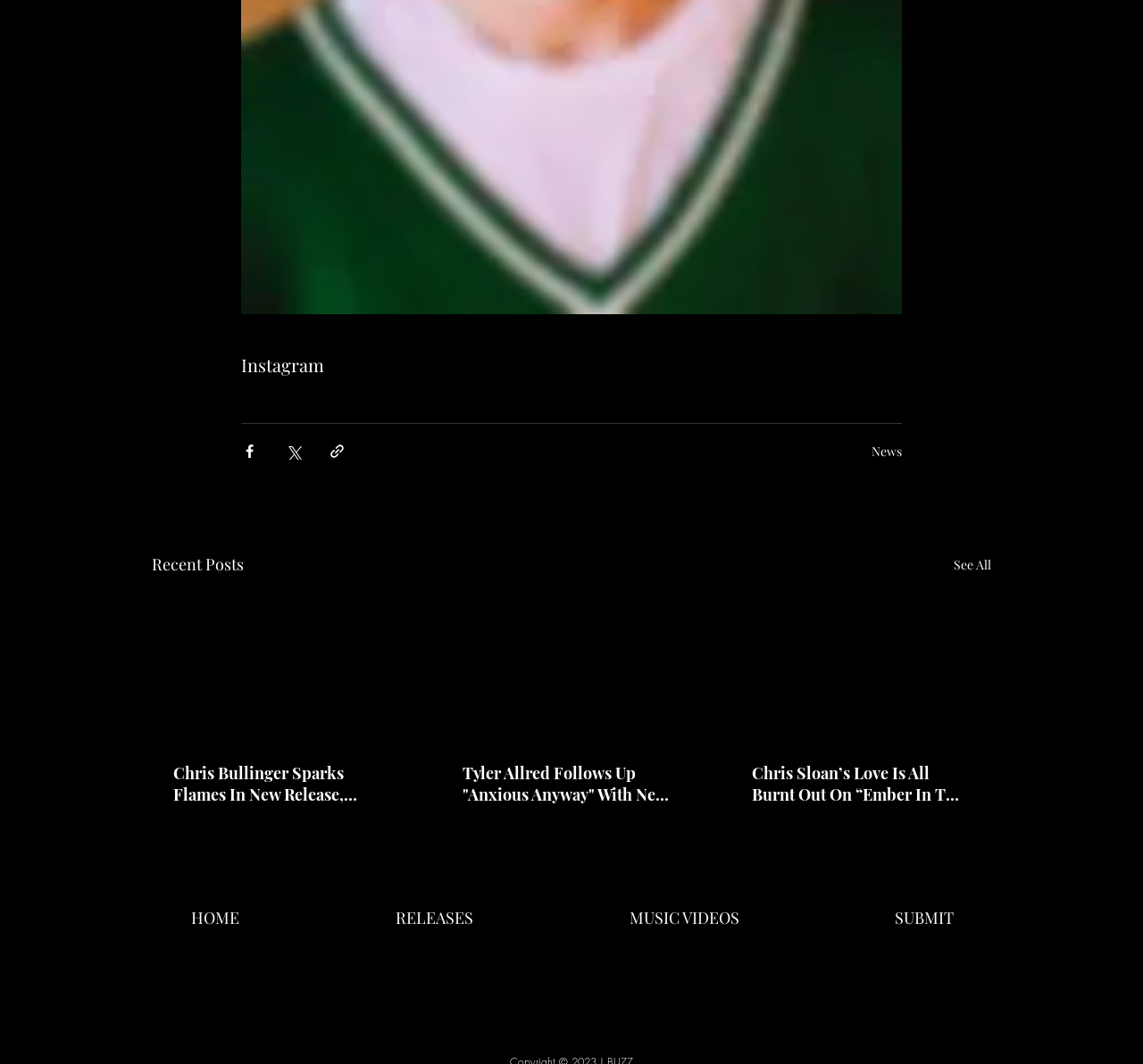Find the bounding box coordinates of the element to click in order to complete this instruction: "View recent posts". The bounding box coordinates must be four float numbers between 0 and 1, denoted as [left, top, right, bottom].

[0.133, 0.518, 0.213, 0.543]